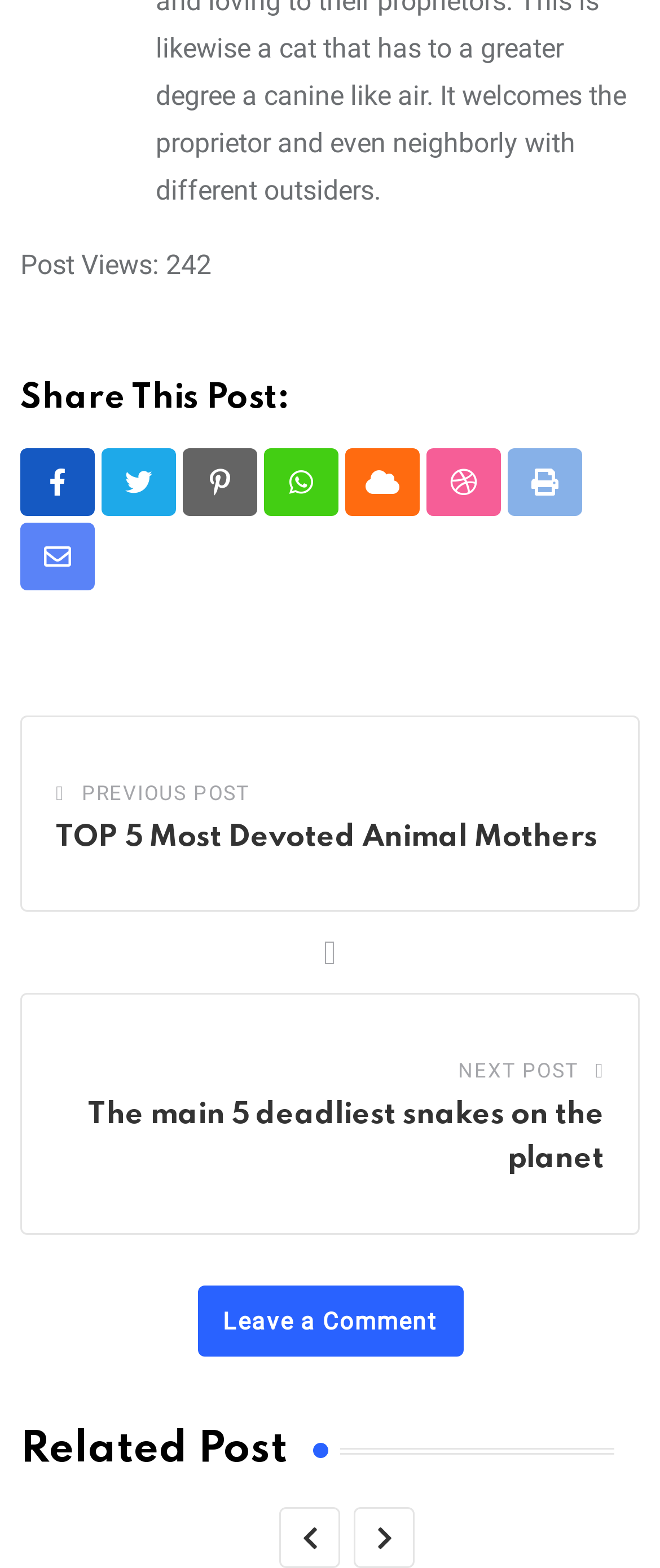How many deadliest snakes are mentioned on the webpage?
From the details in the image, provide a complete and detailed answer to the question.

The webpage mentions 'The main 5 deadliest snakes on the planet' in one of its headings, indicating that it talks about five deadliest snakes.